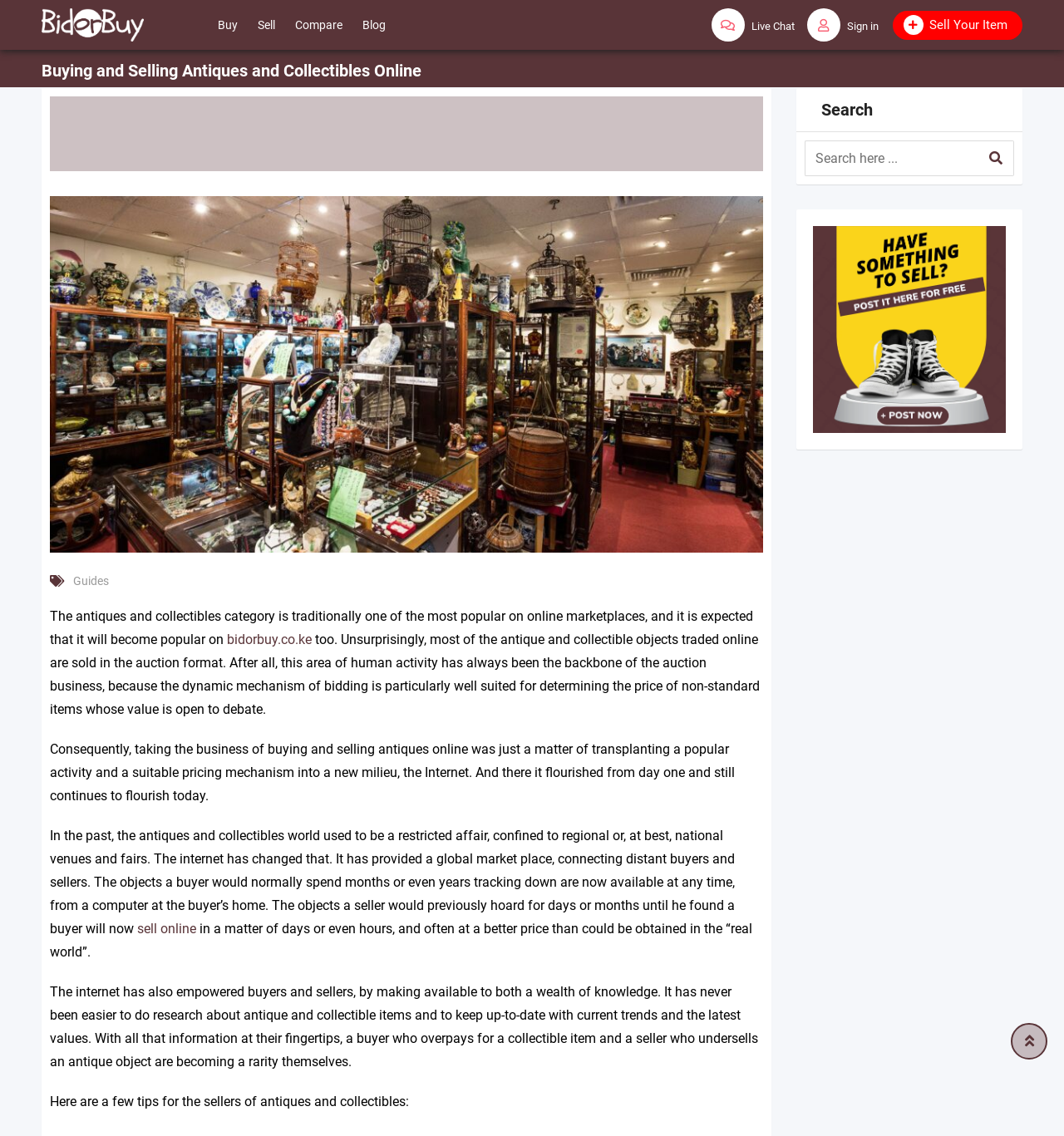Provide a one-word or one-phrase answer to the question:
What is the benefit of buying and selling antiques online?

Global market access